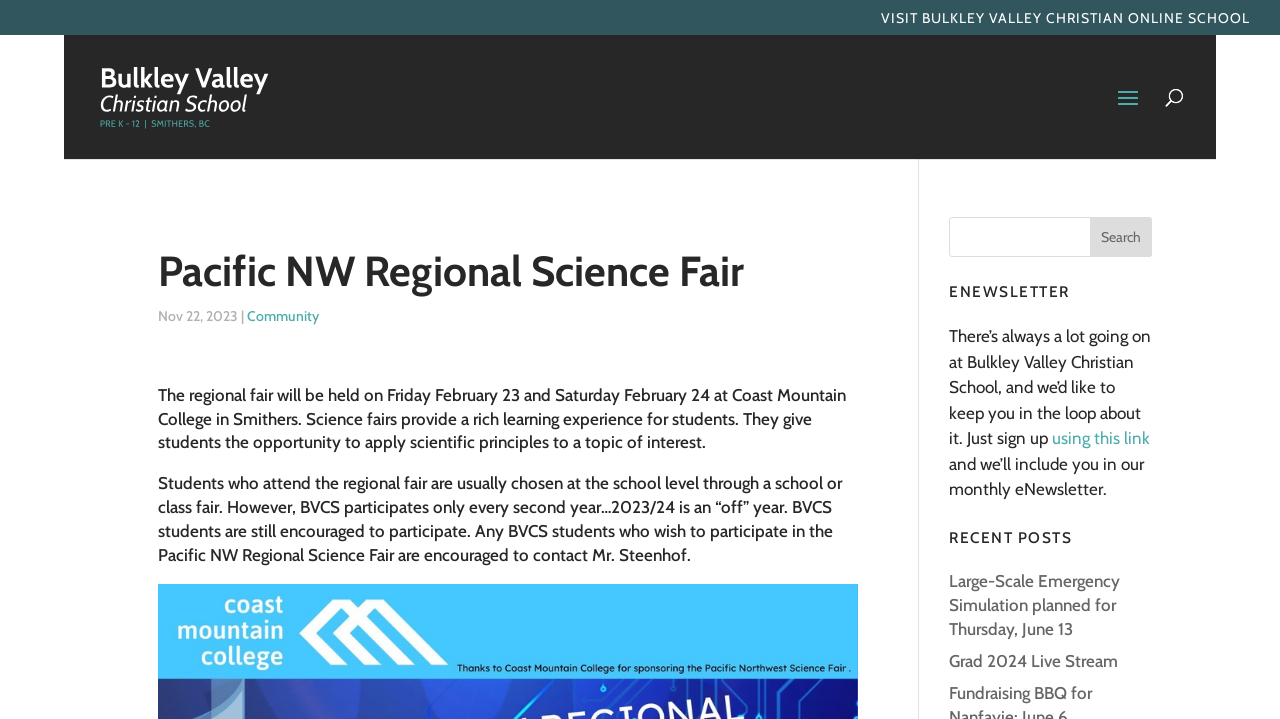What is the purpose of the eNewsletter?
Look at the image and respond with a single word or a short phrase.

To keep updated about school events